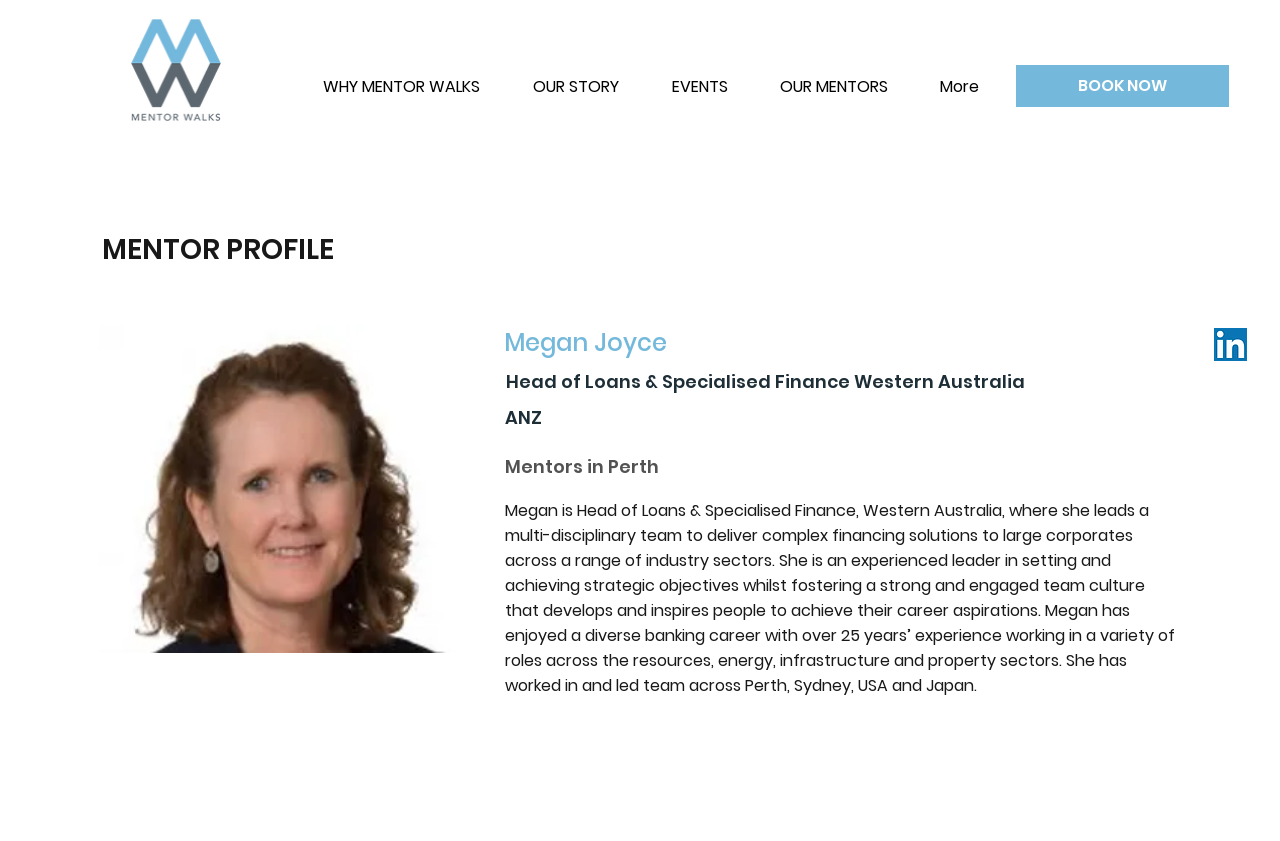Using the webpage screenshot, find the UI element described by More. Provide the bounding box coordinates in the format (top-left x, top-left y, bottom-right x, bottom-right y), ensuring all values are floating point numbers between 0 and 1.

[0.714, 0.049, 0.785, 0.135]